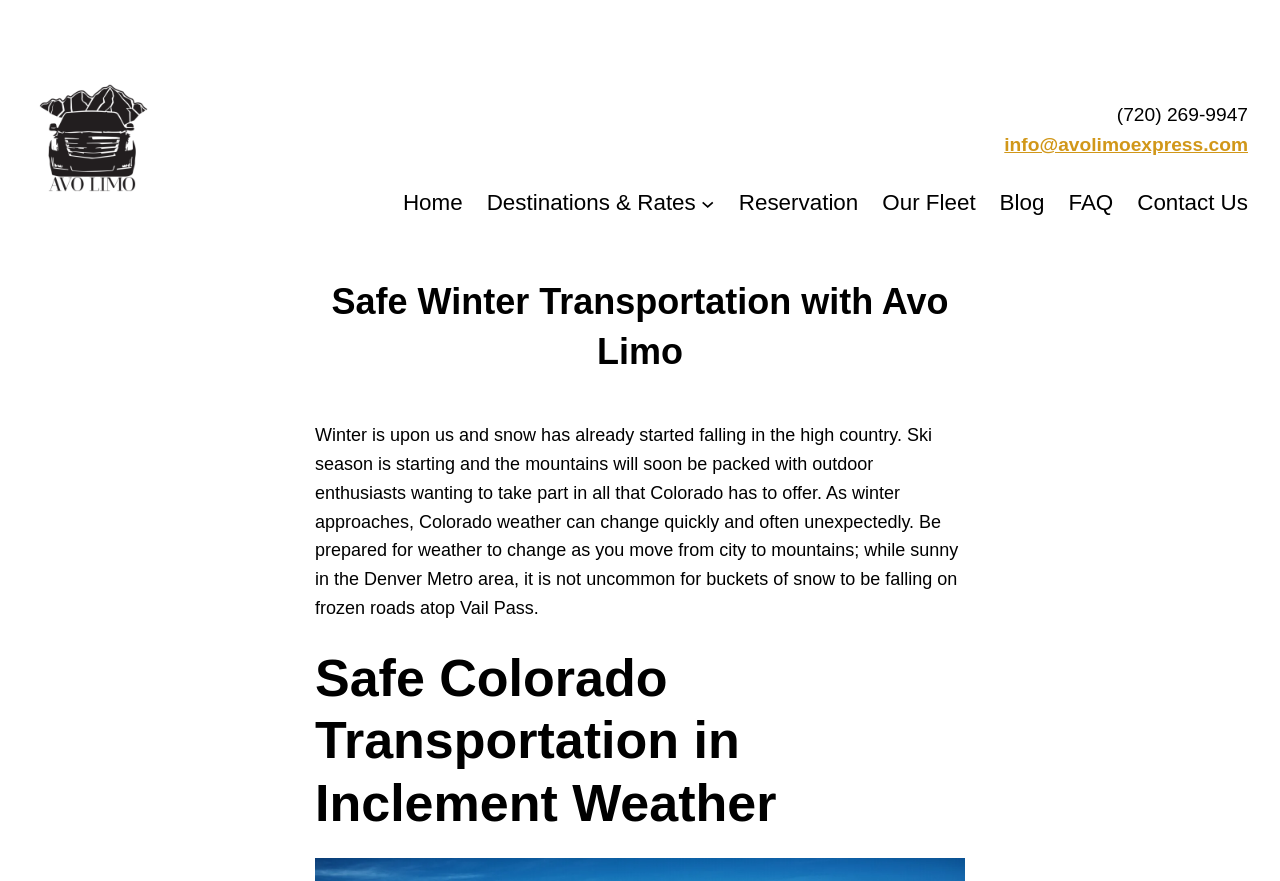Indicate the bounding box coordinates of the clickable region to achieve the following instruction: "Click on the Contact Us link."

[0.888, 0.21, 0.975, 0.251]